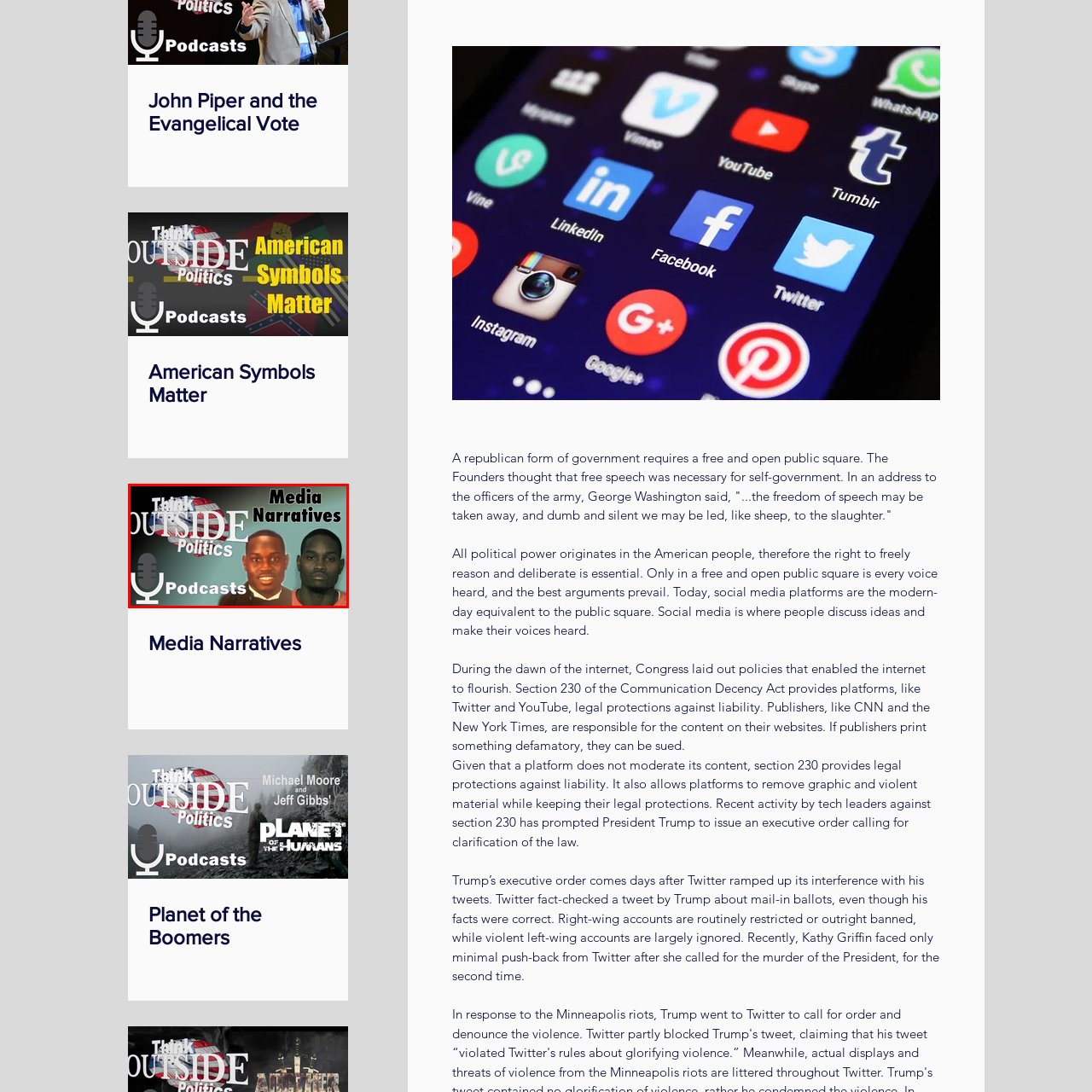Focus on the part of the image that is marked with a yellow outline and respond in detail to the following inquiry based on what you observe: 
What type of content is being referenced in the image?

The word 'Podcasts' appears below the text 'Think Outside Politics', which suggests that the content being referenced is related to audio discussions that analyze media portrayals and narratives within the political landscape.